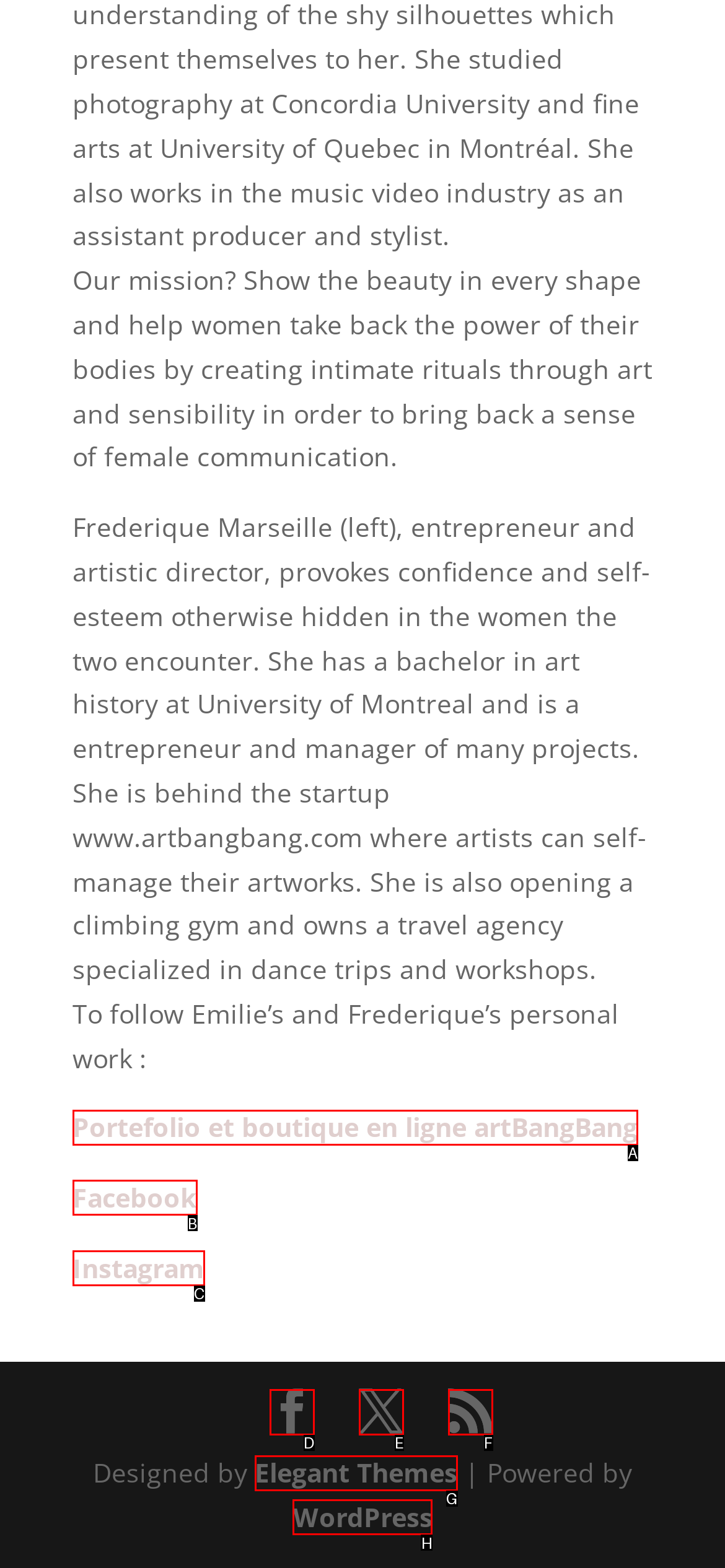Based on the element description: RSS, choose the HTML element that matches best. Provide the letter of your selected option.

F